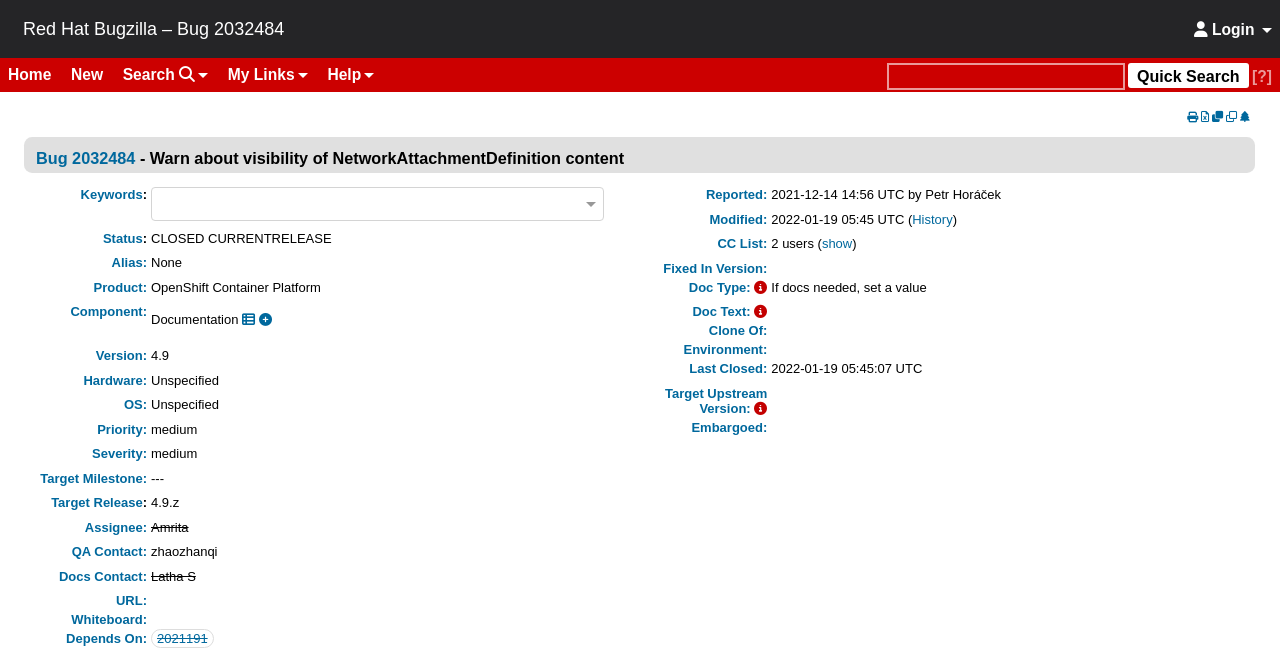Find the bounding box coordinates for the area that should be clicked to accomplish the instruction: "Search for something".

[0.693, 0.098, 0.879, 0.139]